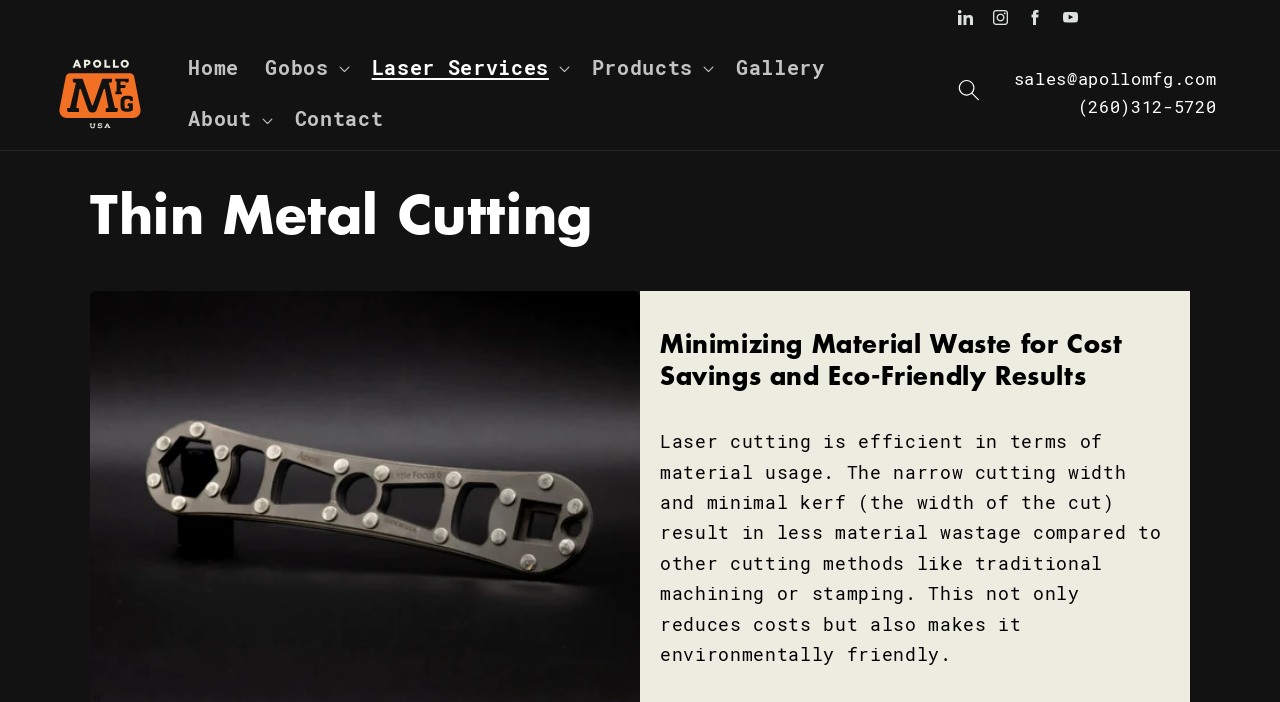Highlight the bounding box coordinates of the region I should click on to meet the following instruction: "Search for something".

[0.738, 0.094, 0.776, 0.163]